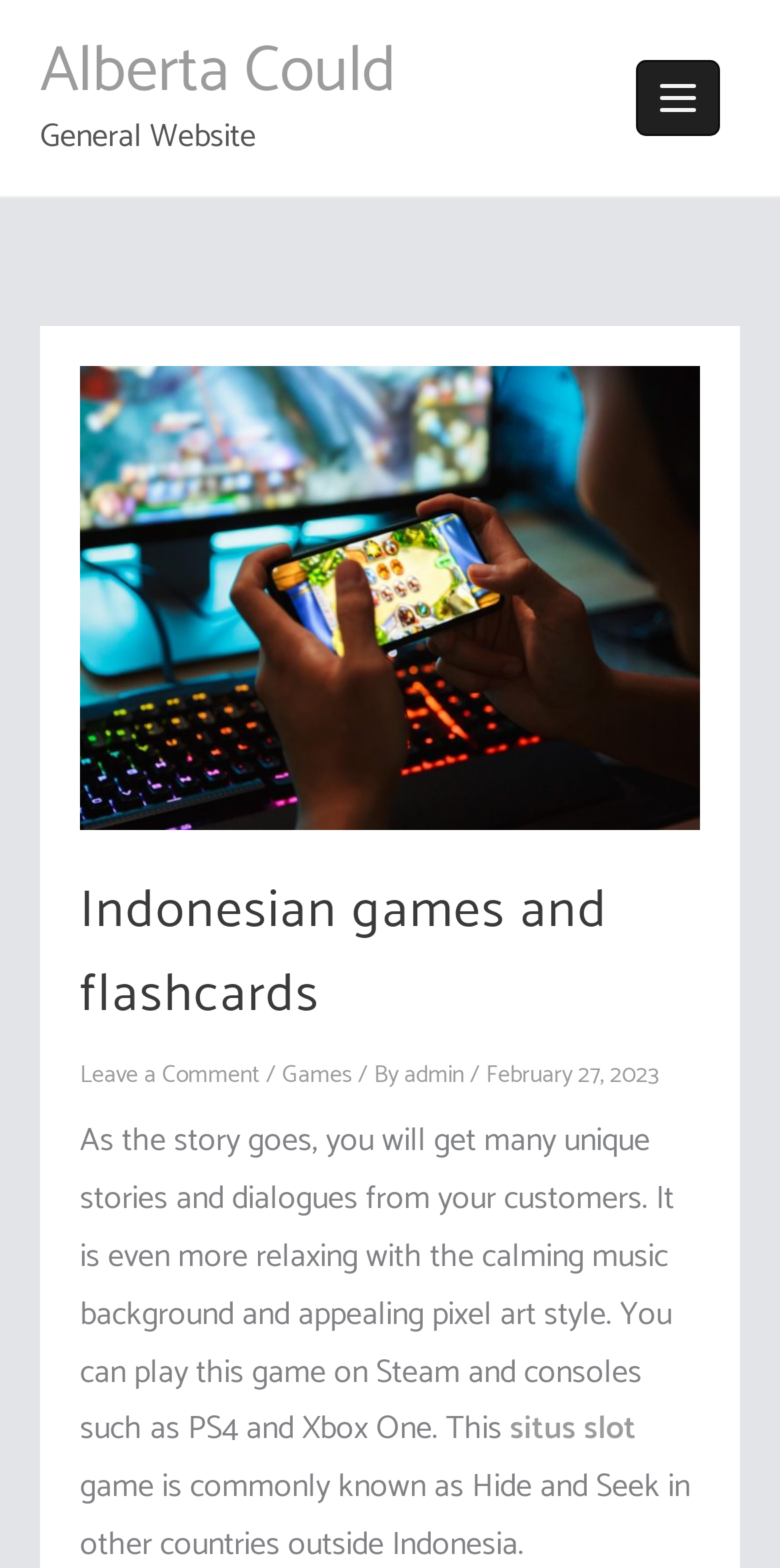Please examine the image and provide a detailed answer to the question: How many links are present in the main navigation menu?

I found the answer by looking at the section that appears to be the main navigation menu. There are three links present: 'Leave a Comment', 'Games', and 'admin'.